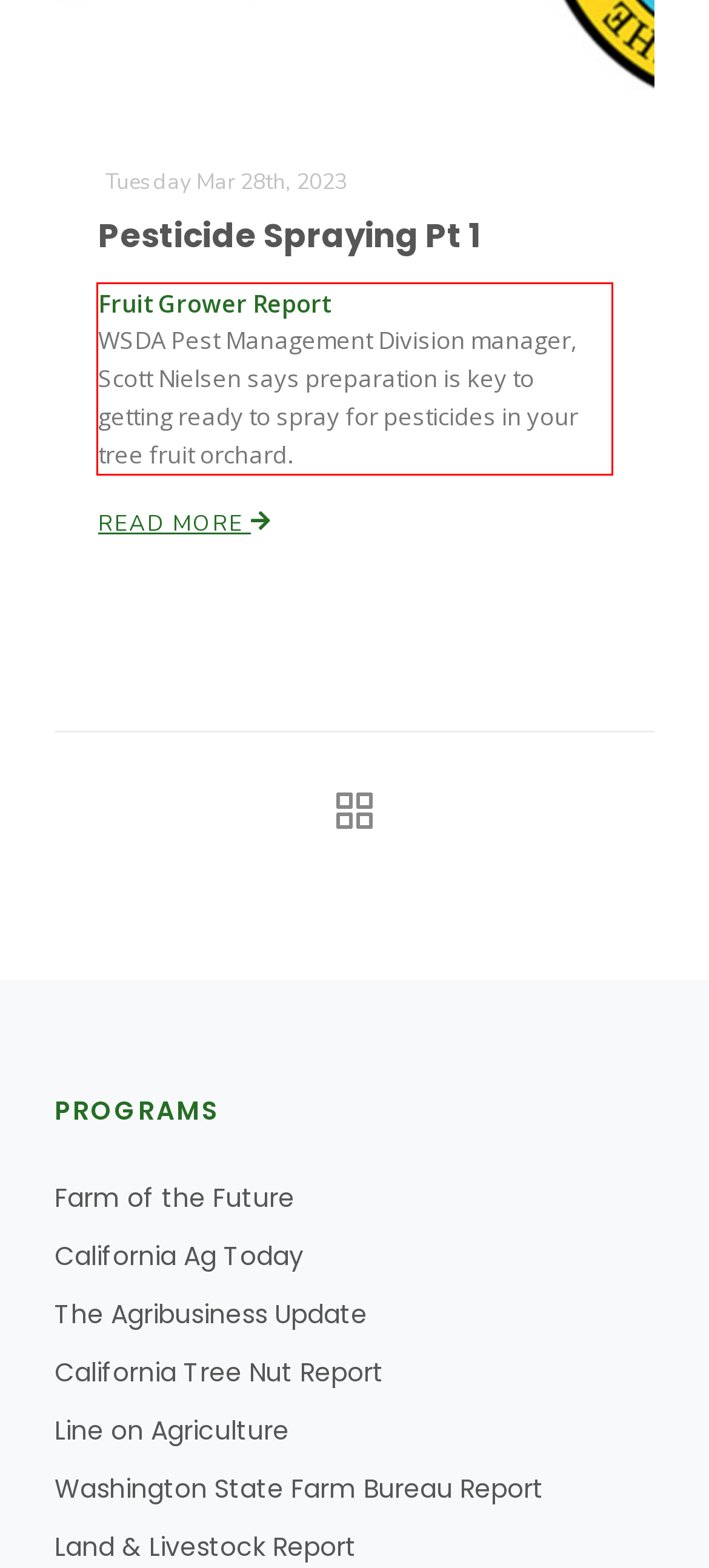Please perform OCR on the UI element surrounded by the red bounding box in the given webpage screenshot and extract its text content.

Fruit Grower Report WSDA Pest Management Division manager, Scott Nielsen says preparation is key to getting ready to spray for pesticides in your tree fruit orchard.